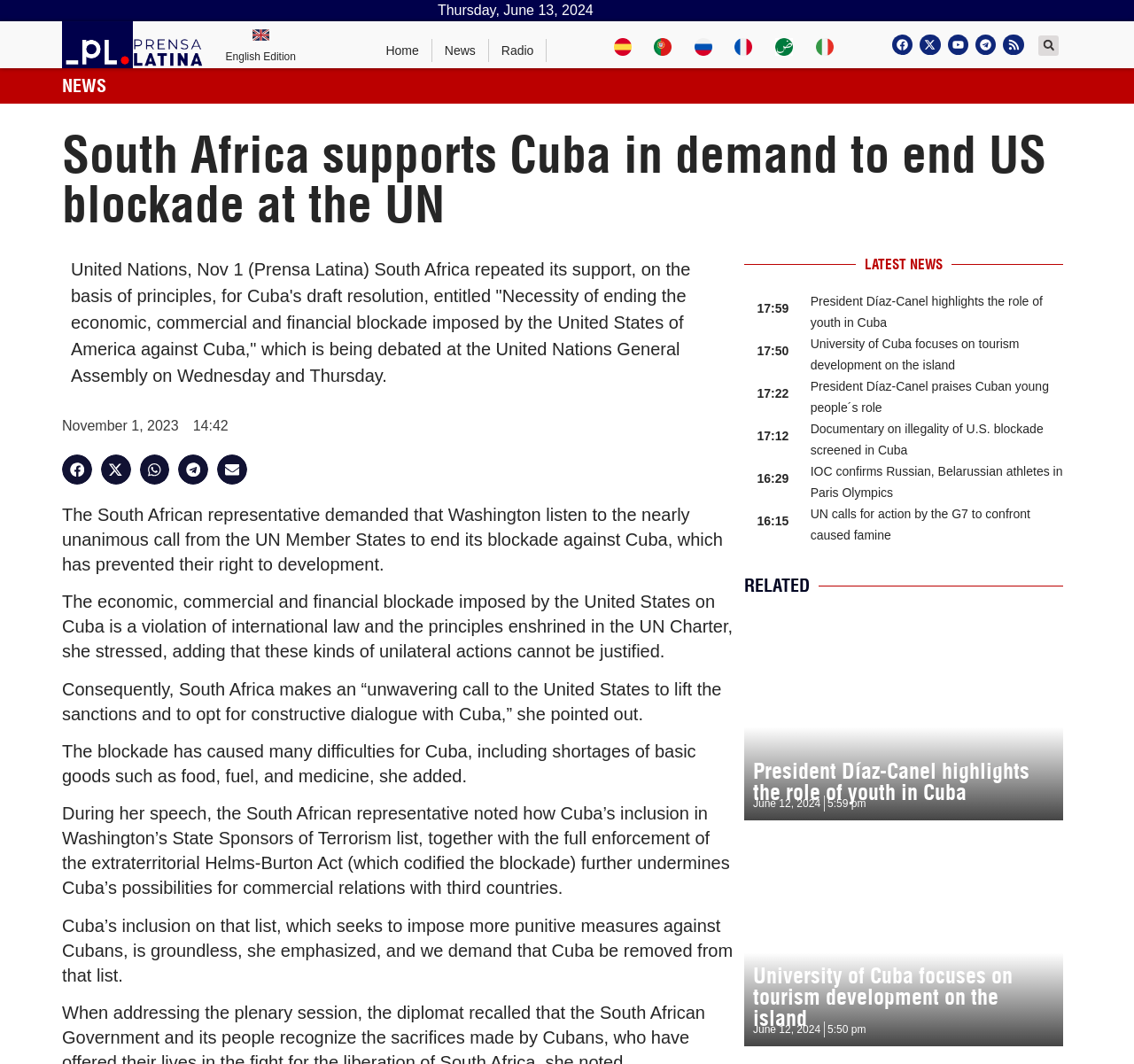How many languages are available on the webpage?
Please provide a detailed and thorough answer to the question.

I found the number of languages available on the webpage by looking at the language selection options, which include English, Español, Português, Русский, Français, العربية, and Italiano.